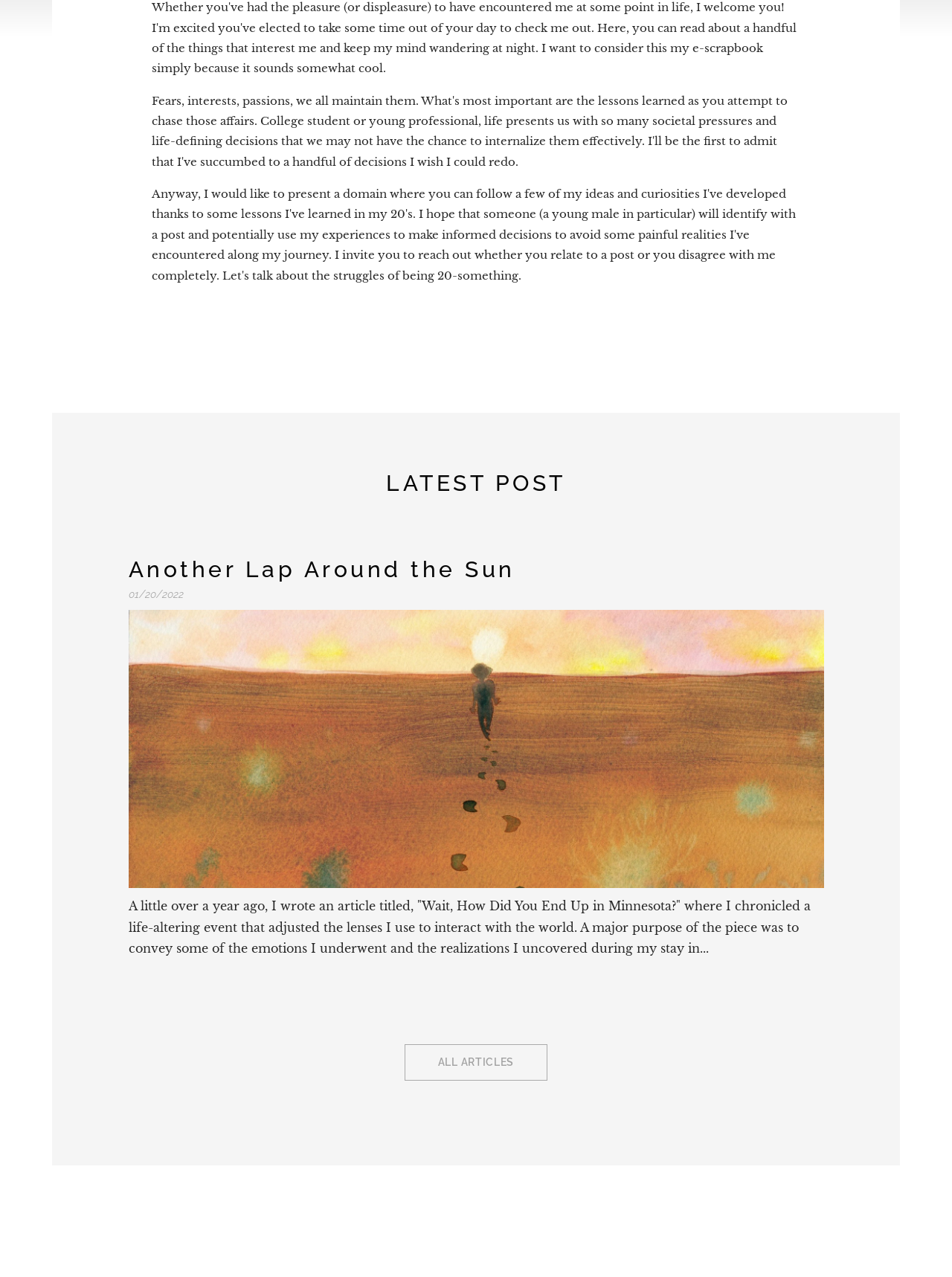Determine the bounding box for the described HTML element: "Another Lap Around the Sun". Ensure the coordinates are four float numbers between 0 and 1 in the format [left, top, right, bottom].

[0.135, 0.435, 0.865, 0.459]